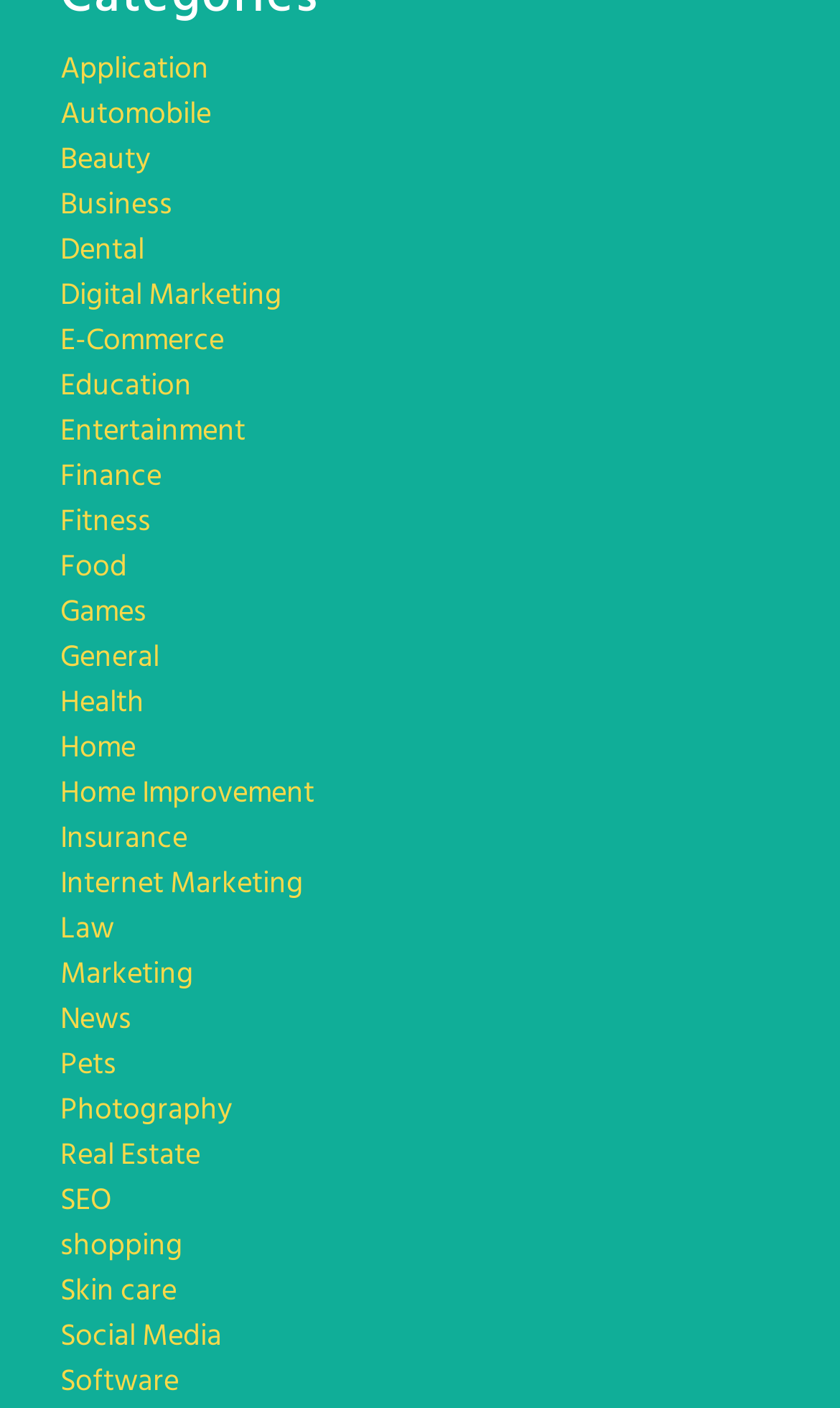Given the element description "Home" in the screenshot, predict the bounding box coordinates of that UI element.

[0.072, 0.514, 0.162, 0.549]